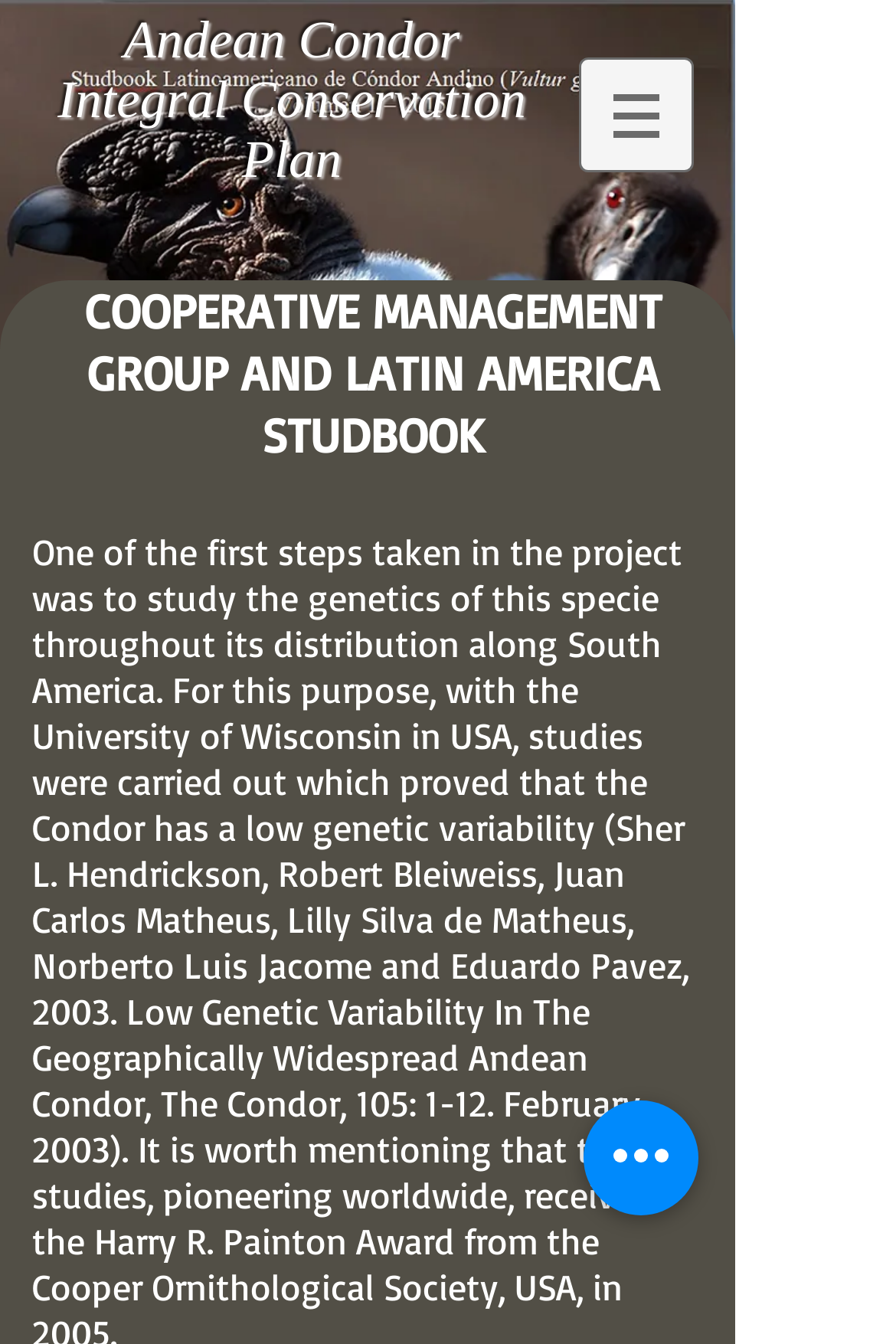Based on what you see in the screenshot, provide a thorough answer to this question: What is the name of the conservation plan?

I found the answer by looking at the heading element with the text 'Andean Condor Integral Conservation Plan' which is located at the top of the webpage.